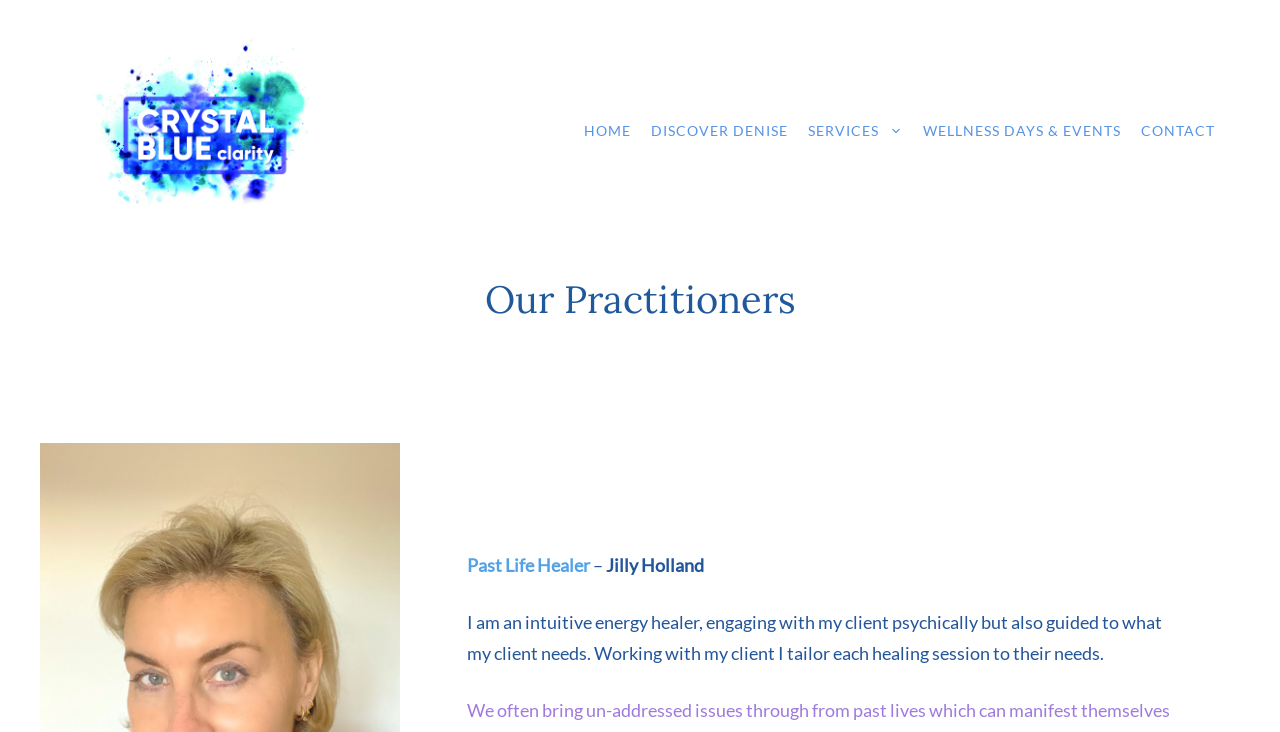What is the type of healing service offered?
Please provide a detailed answer to the question.

I found the type of healing service offered in the section 'Our Practitioners' where it says 'Past Life Healer'.